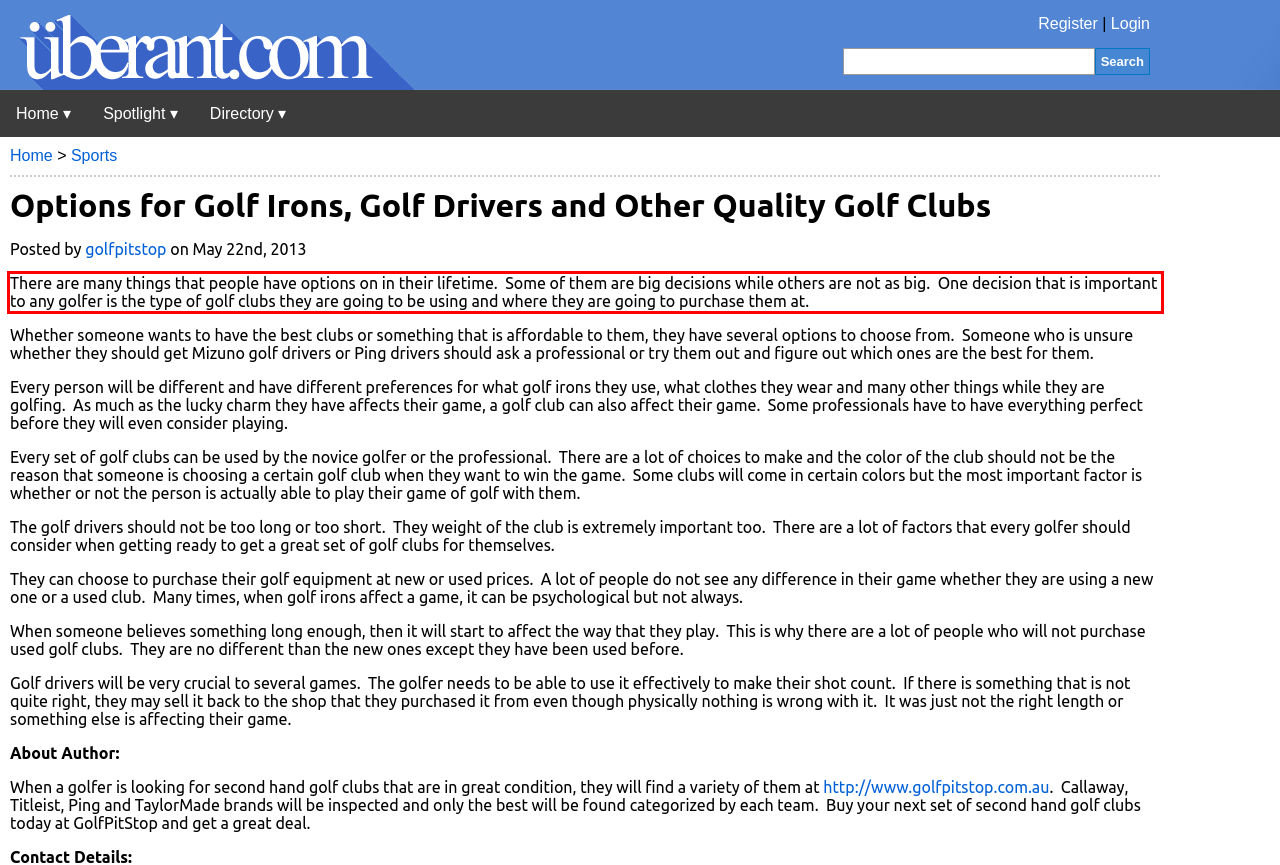Inspect the webpage screenshot that has a red bounding box and use OCR technology to read and display the text inside the red bounding box.

There are many things that people have options on in their lifetime. Some of them are big decisions while others are not as big. One decision that is important to any golfer is the type of golf clubs they are going to be using and where they are going to purchase them at.